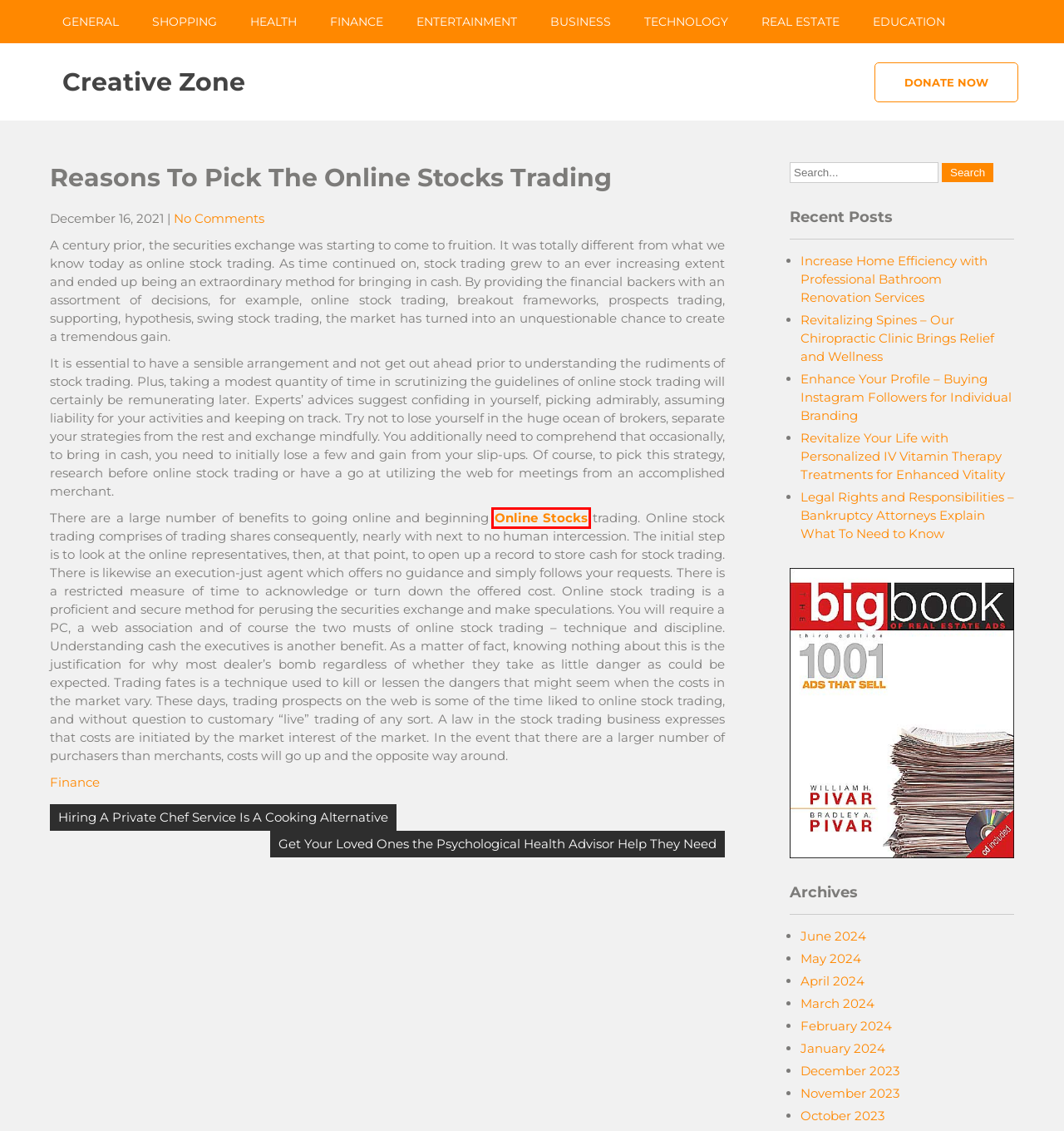Analyze the screenshot of a webpage that features a red rectangle bounding box. Pick the webpage description that best matches the new webpage you would see after clicking on the element within the red bounding box. Here are the candidates:
A. June 2024 – creative zone
B. Health – creative zone
C. Education – creative zone
D. Global – TRADE.com – A Multi-Asset Brokerage Powerhouse
E. Revitalizing Spines – Our Chiropractic Clinic Brings Relief and Wellness – creative zone
F. May 2024 – creative zone
G. Increase Home Efficiency with Professional Bathroom Renovation Services – creative zone
H. Get Your Loved Ones the Psychological Health Advisor Help They Need – creative zone

D